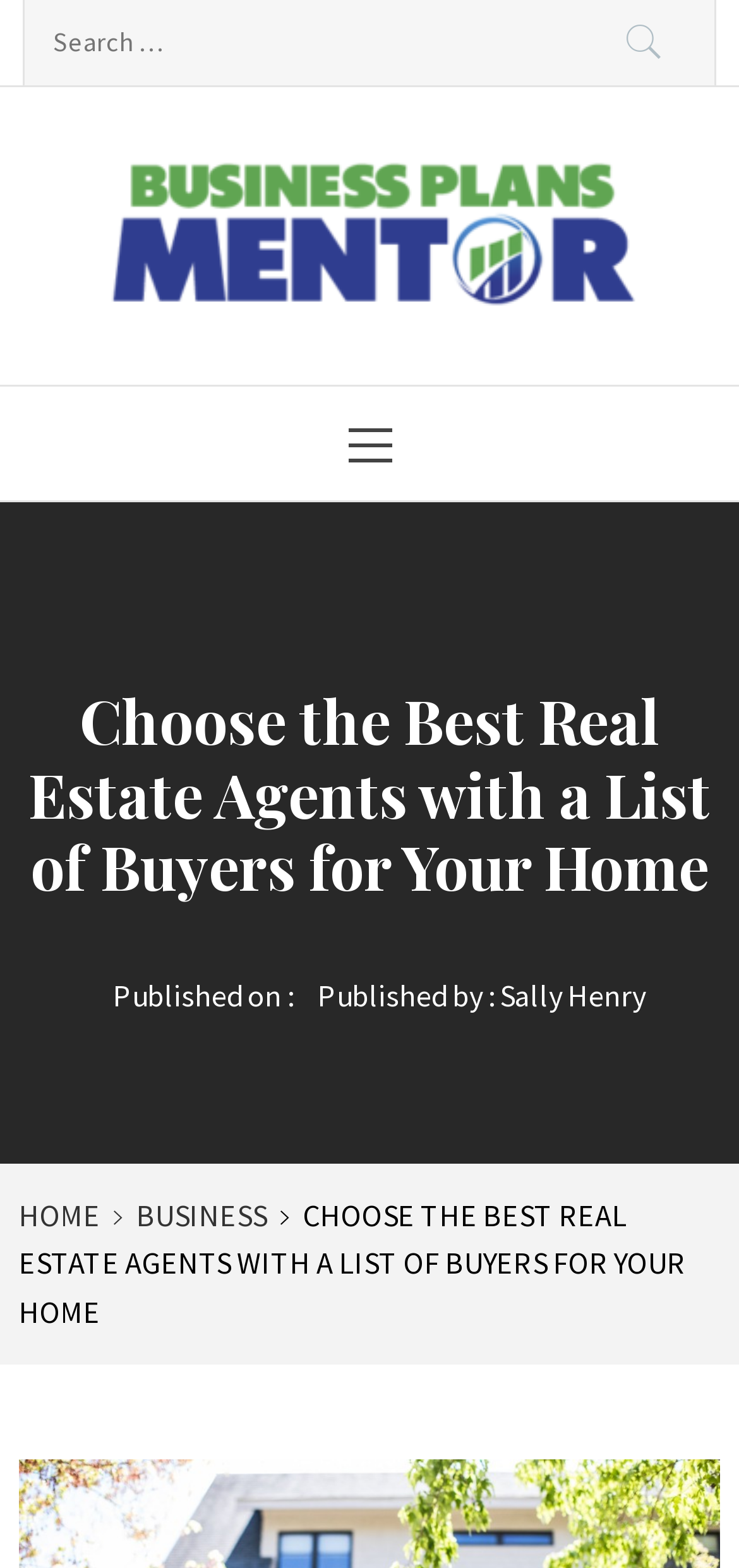Identify the bounding box coordinates of the region I need to click to complete this instruction: "Check the published author".

[0.676, 0.623, 0.873, 0.647]